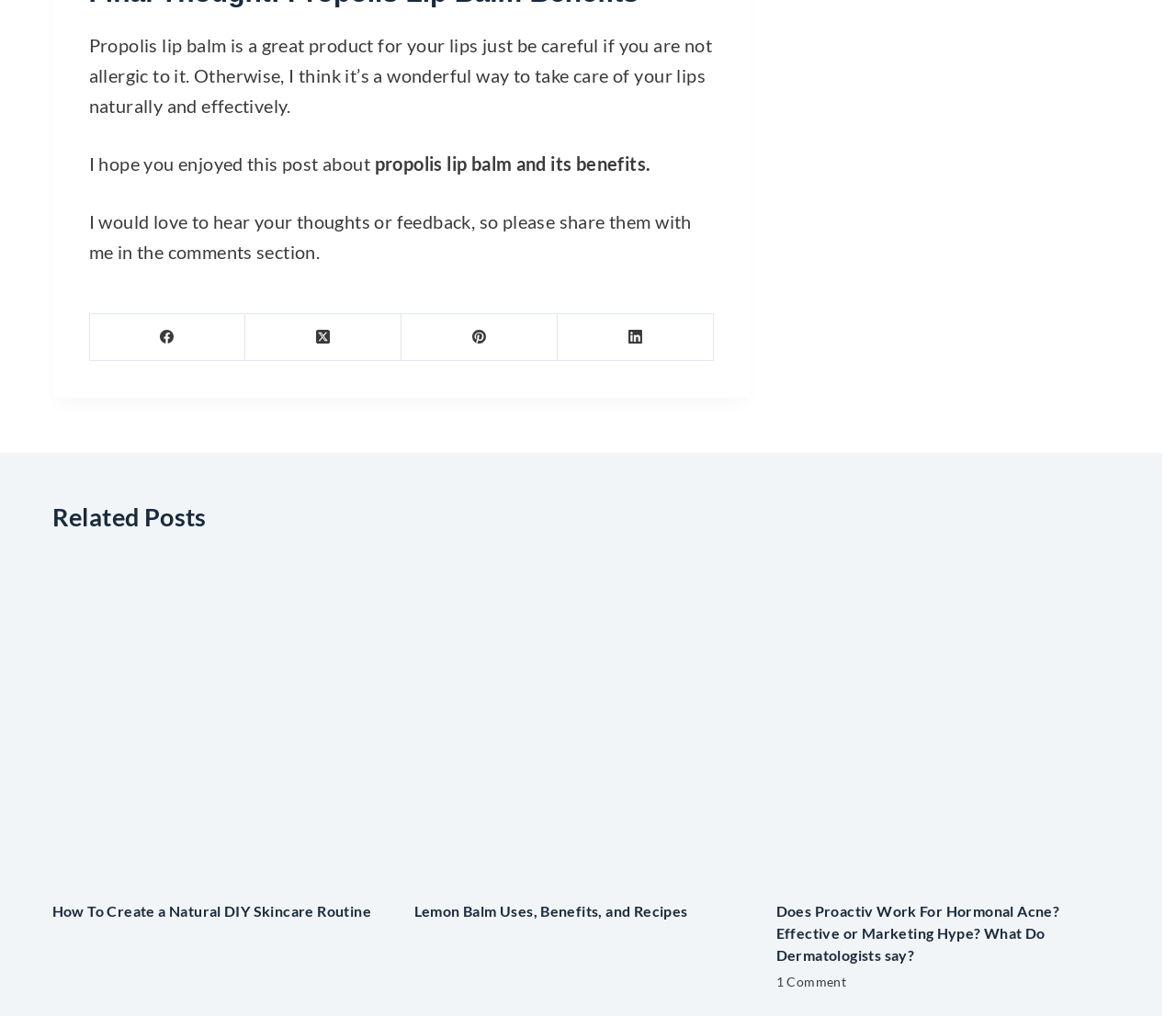Determine the bounding box coordinates of the clickable region to execute the instruction: "View post about Lemon Balm Uses, Benefits, and Recipes". The coordinates should be four float numbers between 0 and 1, denoted as [left, top, right, bottom].

[0.352, 0.544, 0.636, 0.873]